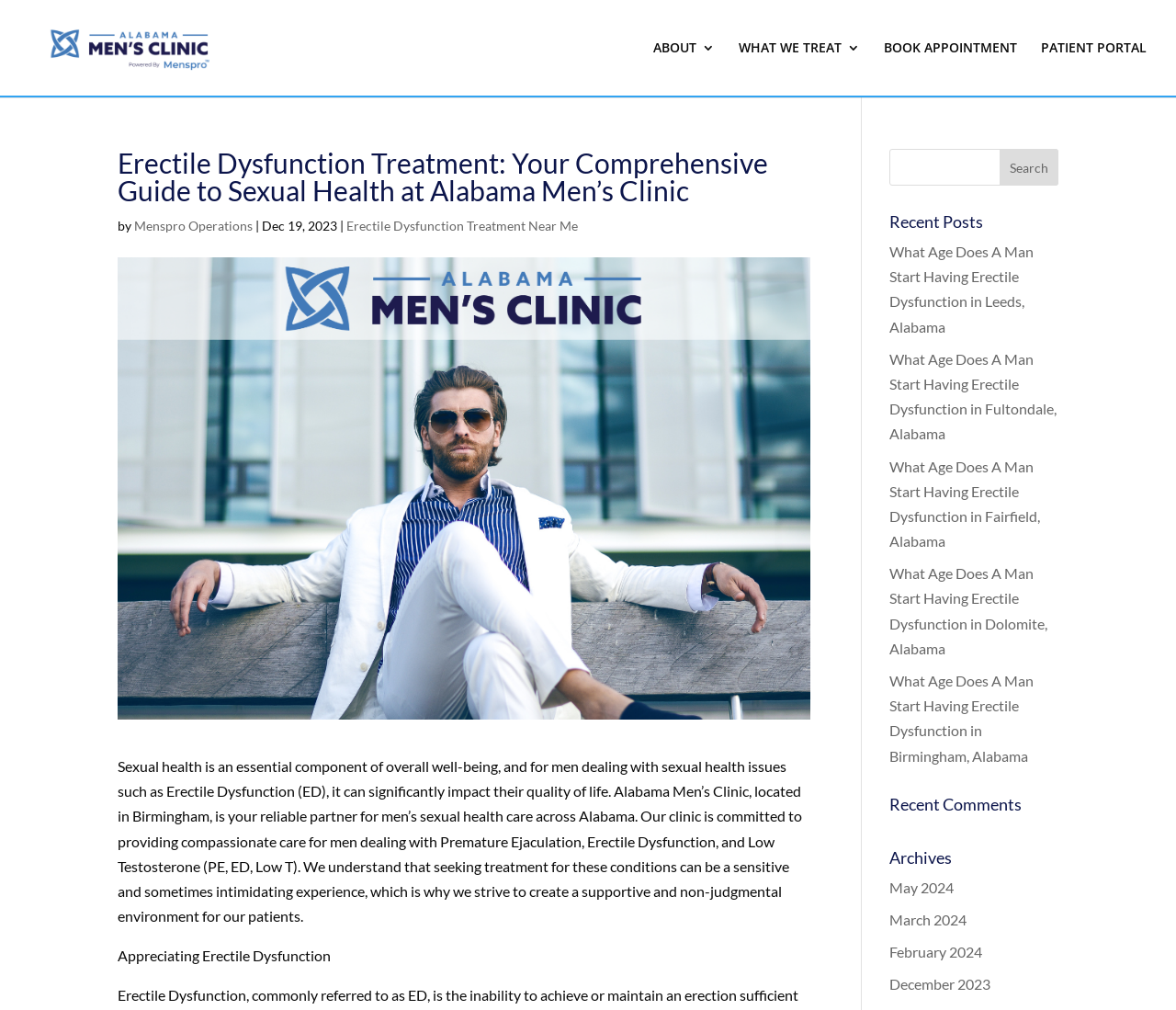Please specify the bounding box coordinates of the clickable region necessary for completing the following instruction: "Search for a term". The coordinates must consist of four float numbers between 0 and 1, i.e., [left, top, right, bottom].

[0.756, 0.147, 0.9, 0.184]